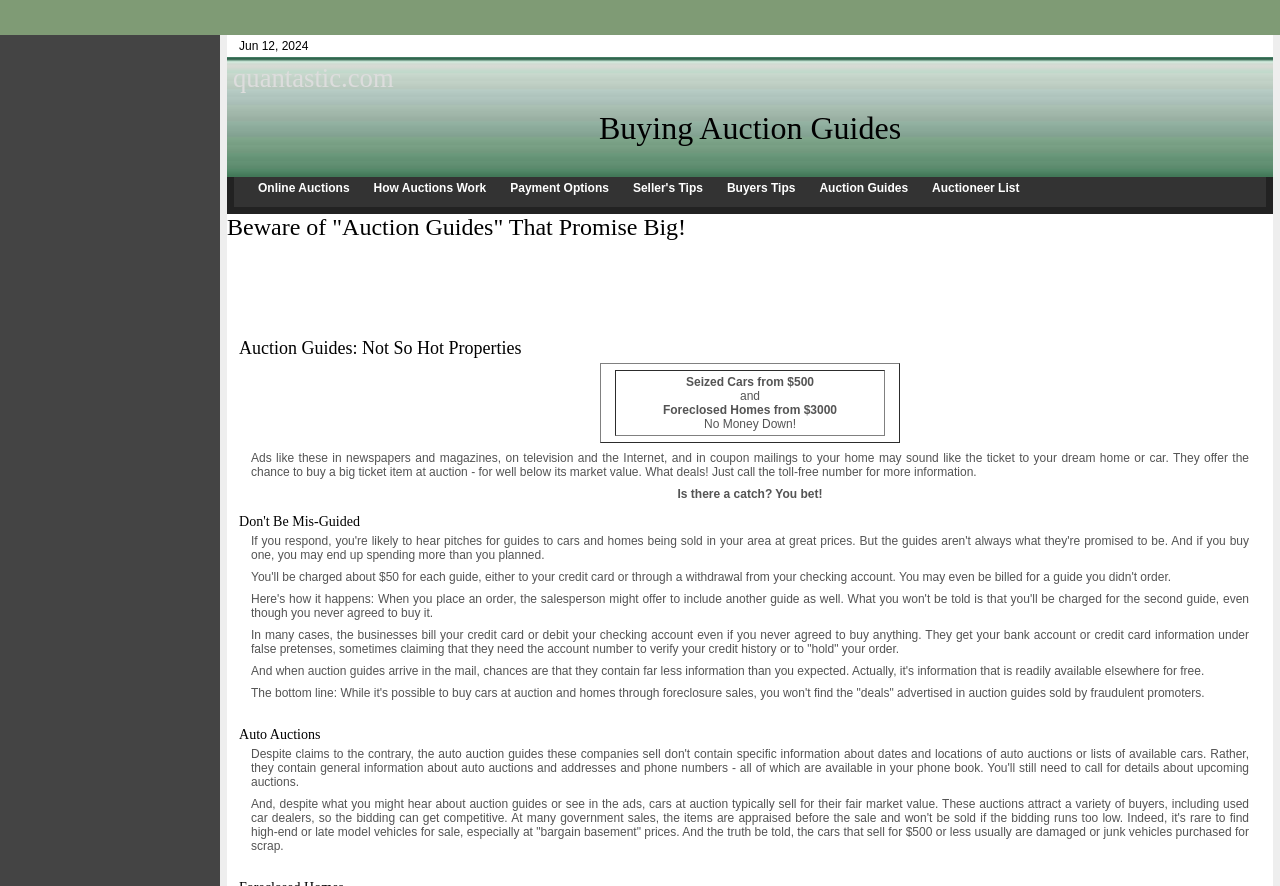Identify the bounding box coordinates of the region that should be clicked to execute the following instruction: "Learn about 'Auto Auctions'".

[0.187, 0.819, 0.985, 0.839]